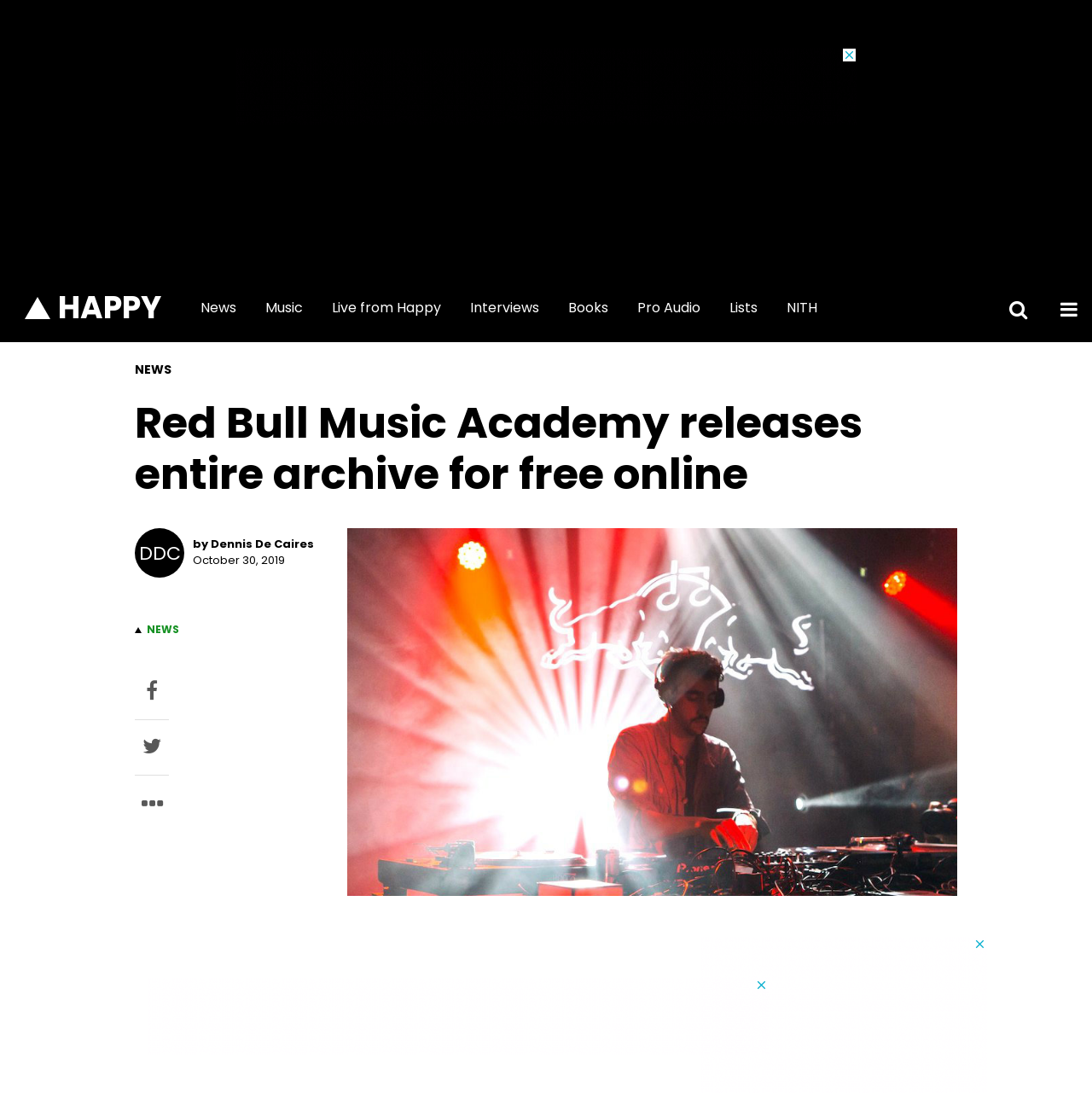Articulate a complete and detailed caption of the webpage elements.

The webpage appears to be a news article or blog post from Red Bull Music Academy. At the top of the page, there is a large image that spans almost the entire width of the page. Below the image, there is a small translation icon labeled "gtranslate" at the top-left corner. 

To the right of the image, there is a navigation menu with several links, including "HAPPY", "News", "Music", "Live from Happy", "Interviews", "Books", "Pro Audio", "Lists", and "NITH". These links are arranged horizontally and are positioned near the top of the page.

Below the navigation menu, there is a search bar with a "Search" textbox and a "Submit Search Query" button. The search bar is located near the top-right corner of the page.

The main content of the page is a news article with the title "Red Bull Music Academy releases entire archive for free online". The article is divided into sections, with headings such as "NEWS" and links to other articles, including "DDC by Dennis De Caires October 30, 2019". There are also icons and timestamps associated with each article link.

Throughout the page, there are two advertisements, one near the top and another near the bottom. The page also has a toggle search bar and toggle side menu buttons at the top-right corner.